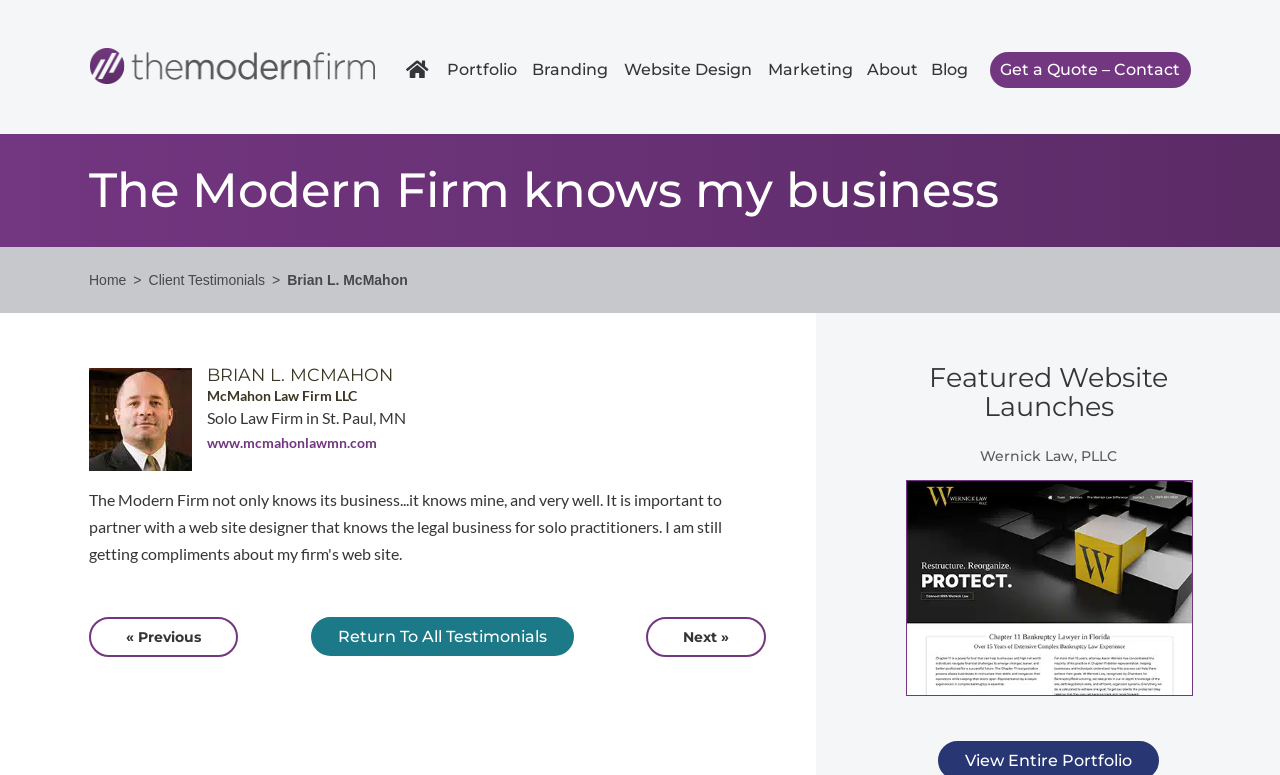Please provide a comprehensive response to the question below by analyzing the image: 
What is the name of the website design project?

I found the answer by looking at the link below the heading 'Featured Website Launches', which says 'Website Design for Wernick Law, PLLC'. This suggests that this is the name of the website design project.